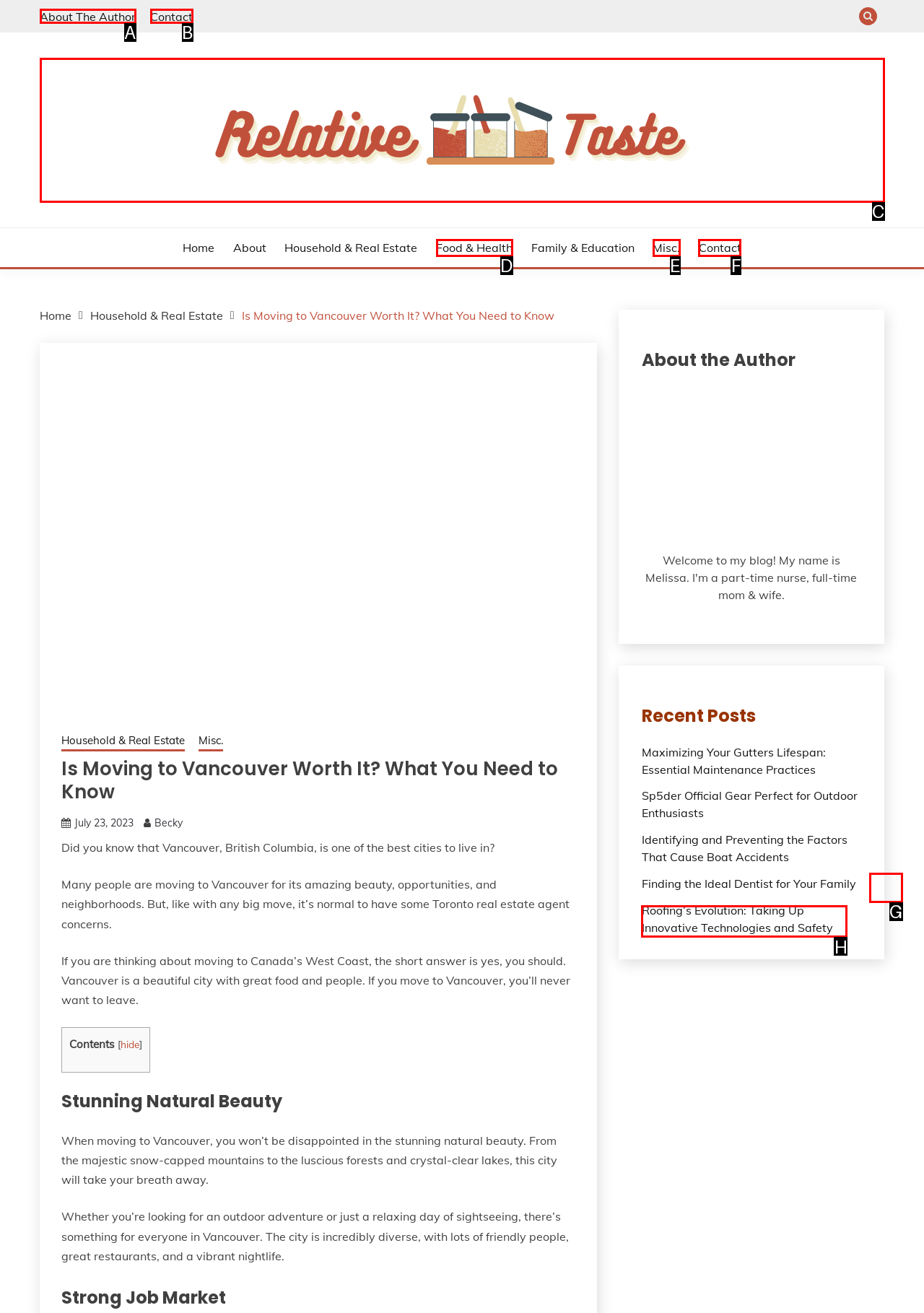Identify the HTML element that matches the description: parent_node: Skip to content
Respond with the letter of the correct option.

G